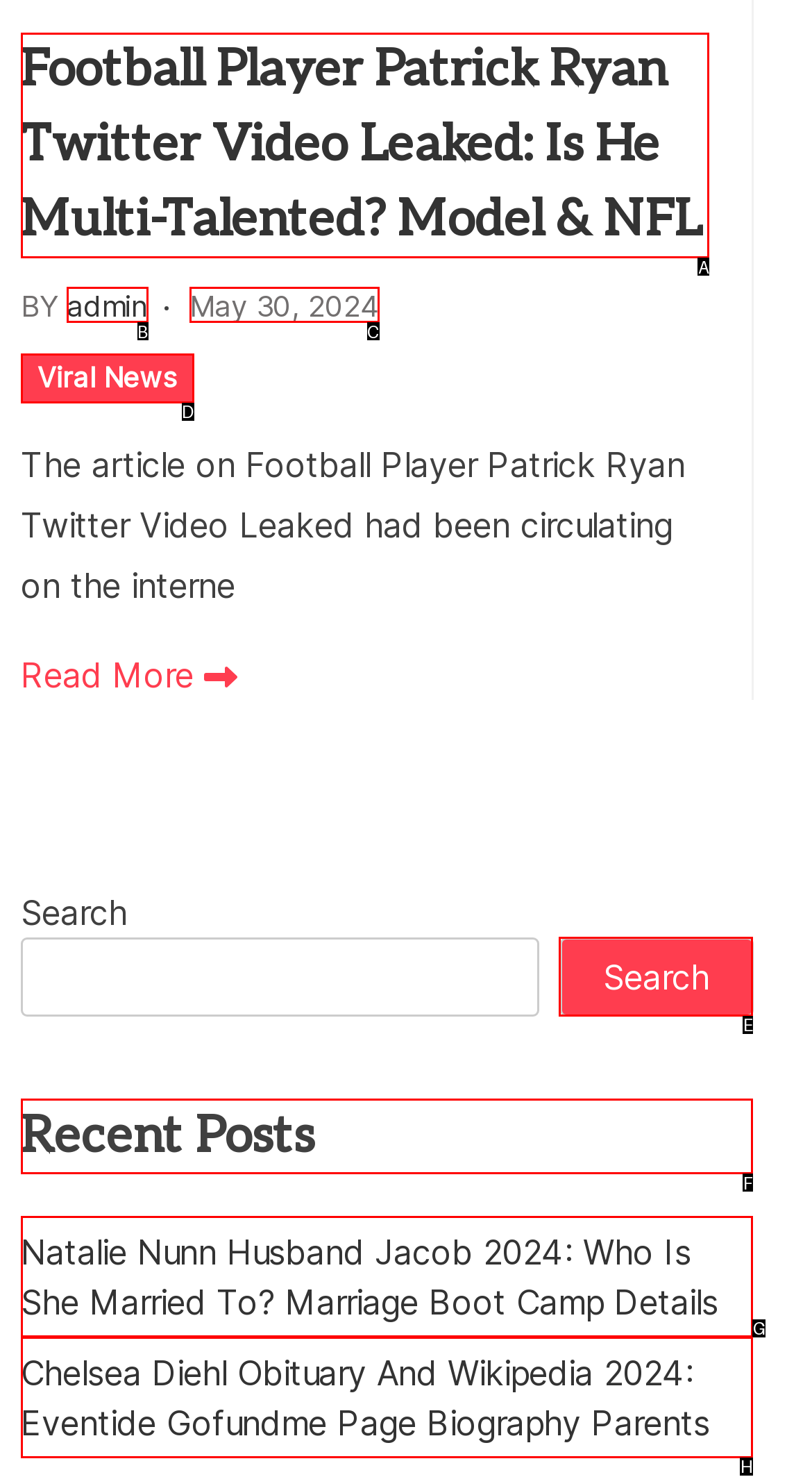Choose the HTML element that should be clicked to accomplish the task: Check recent posts. Answer with the letter of the chosen option.

F